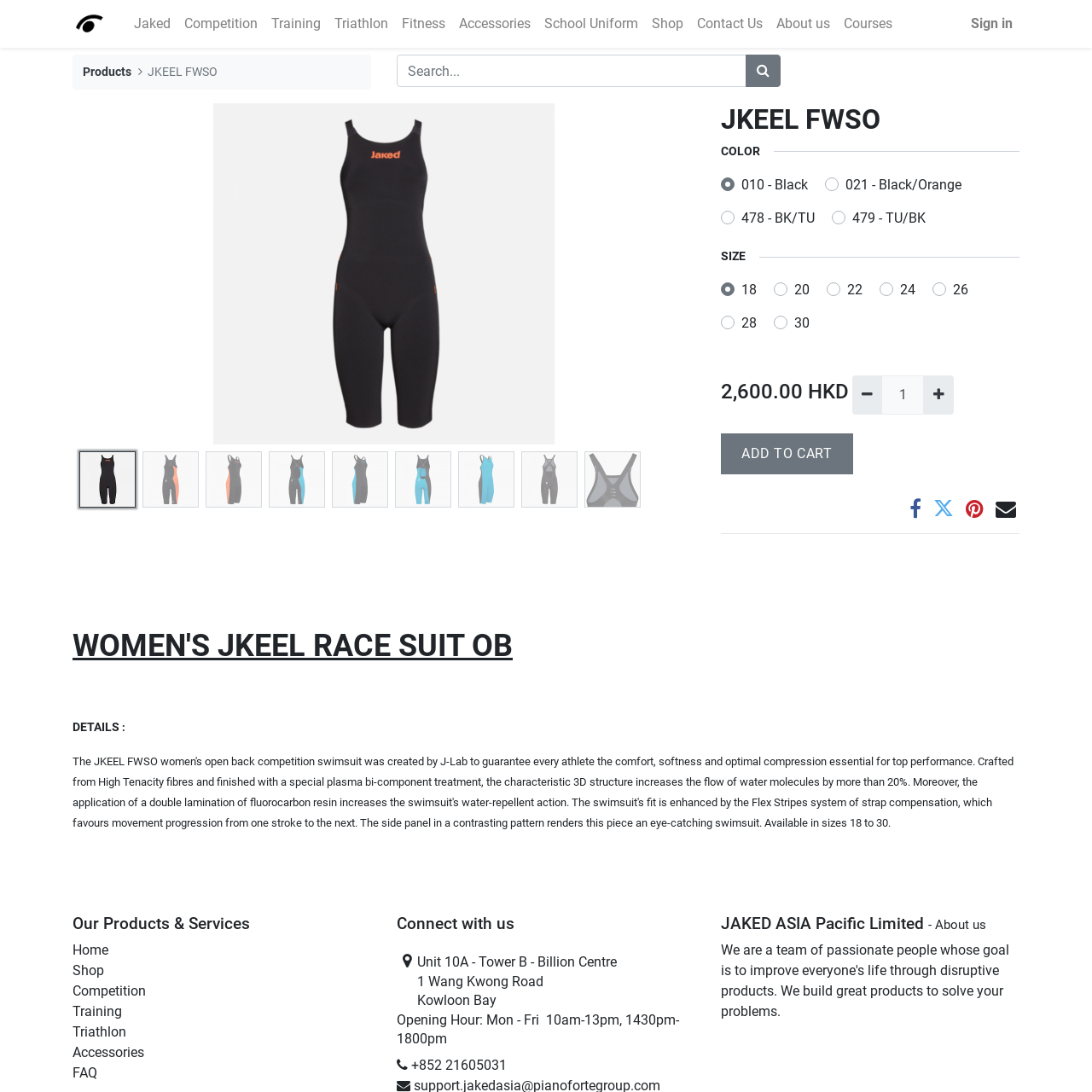Respond to the question below with a single word or phrase:
What is the address of the company?

Unit 10A - Tower B - Billion Centre, 1 Wang Kwong Road, Kowloon Bay